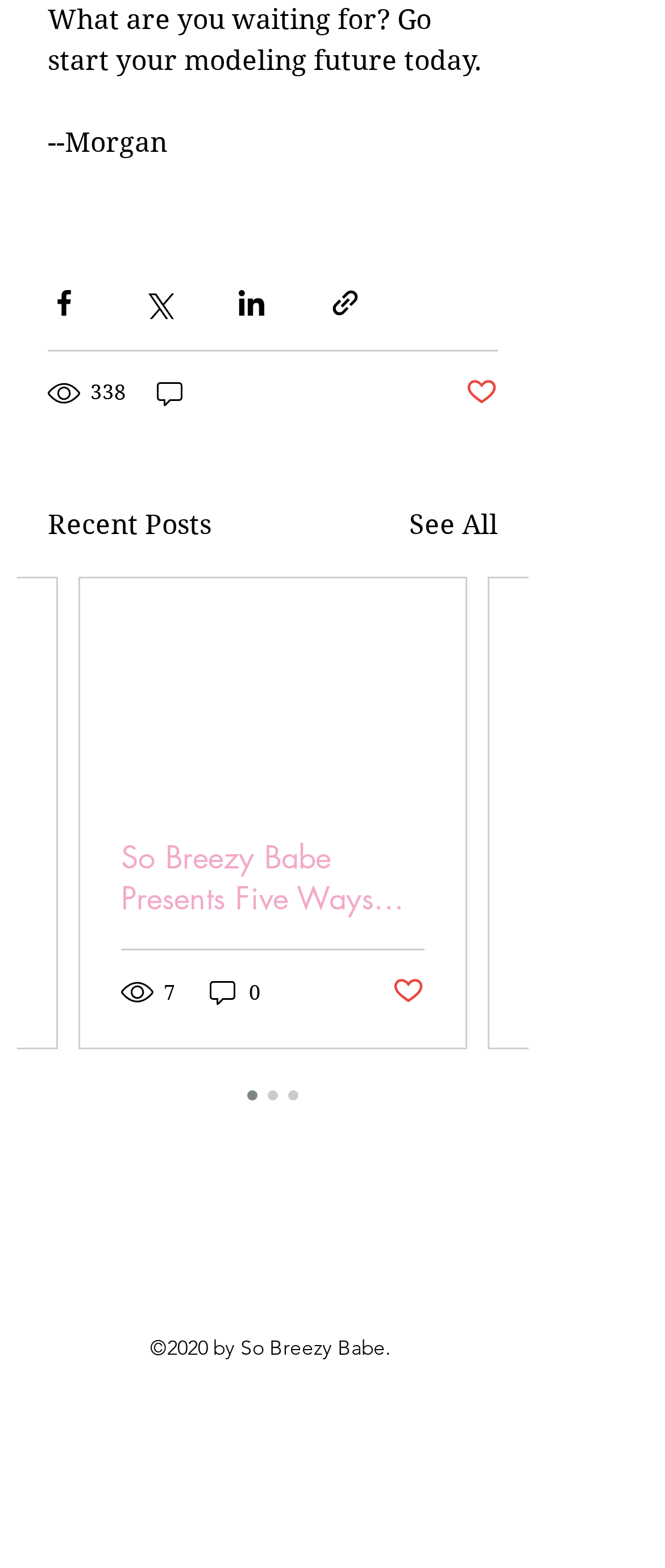Please provide a one-word or short phrase answer to the question:
What is the text of the quote at the top of the webpage?

What are you waiting for? Go start your modeling future today.